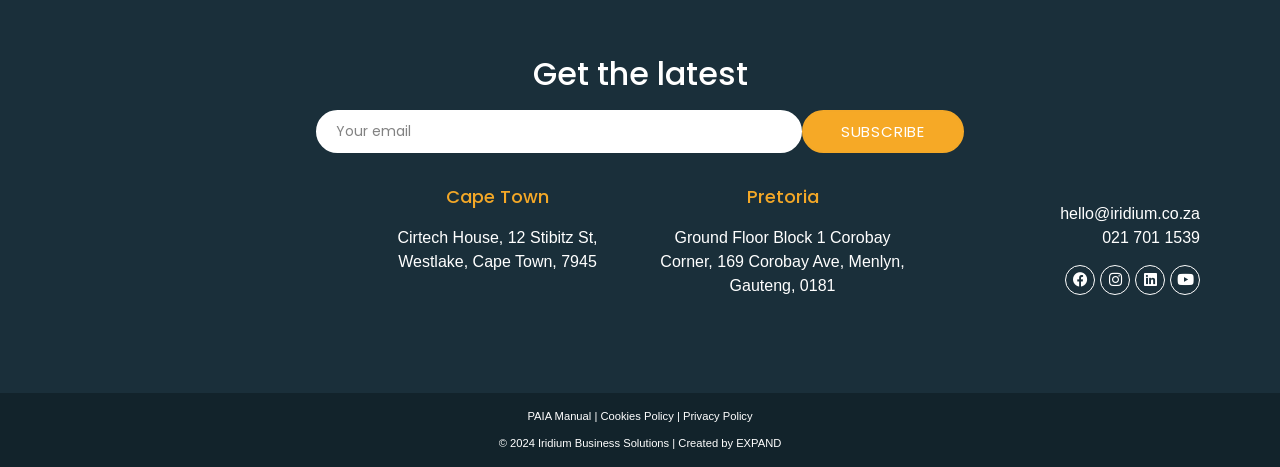Can you find the bounding box coordinates for the element that needs to be clicked to execute this instruction: "Visit Cape Town office"? The coordinates should be given as four float numbers between 0 and 1, i.e., [left, top, right, bottom].

[0.285, 0.404, 0.492, 0.442]